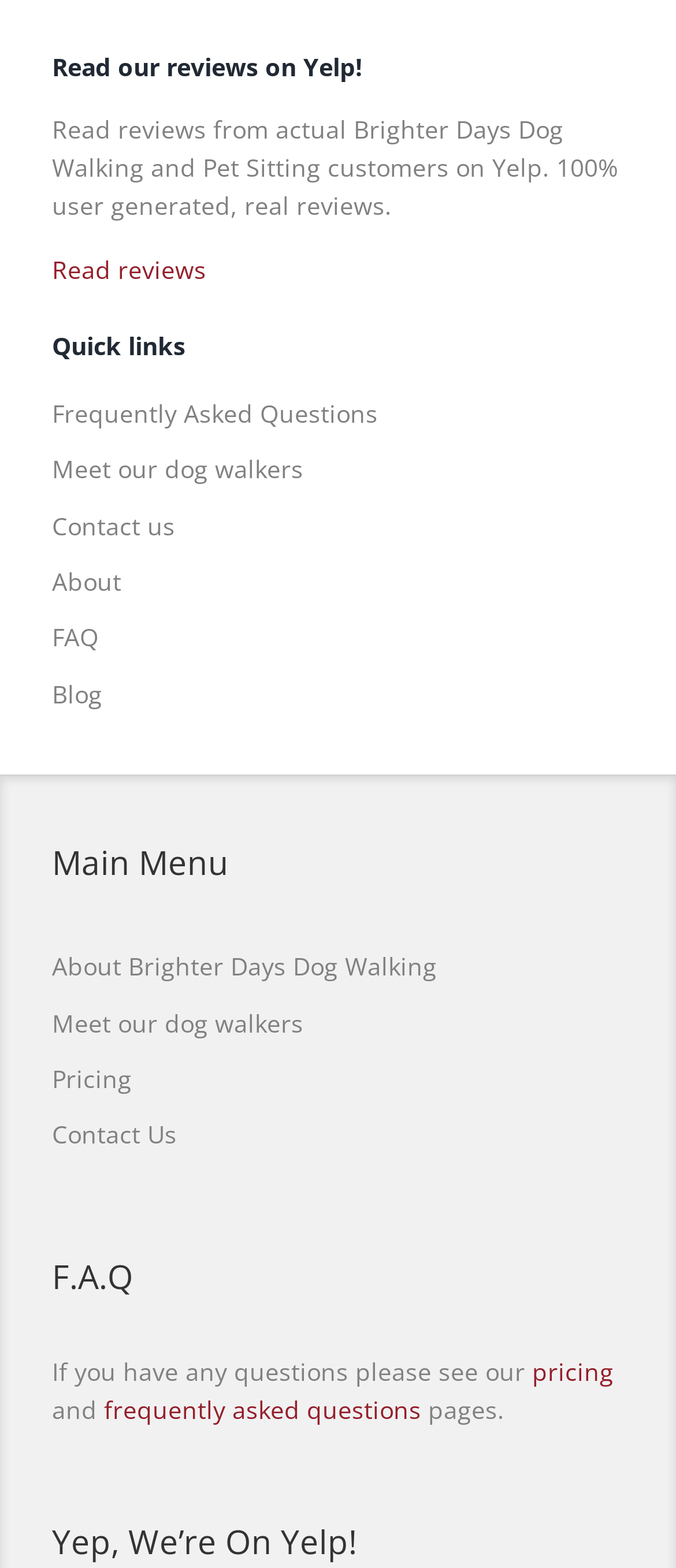Reply to the question with a single word or phrase:
Where can I read reviews from actual customers?

Yelp